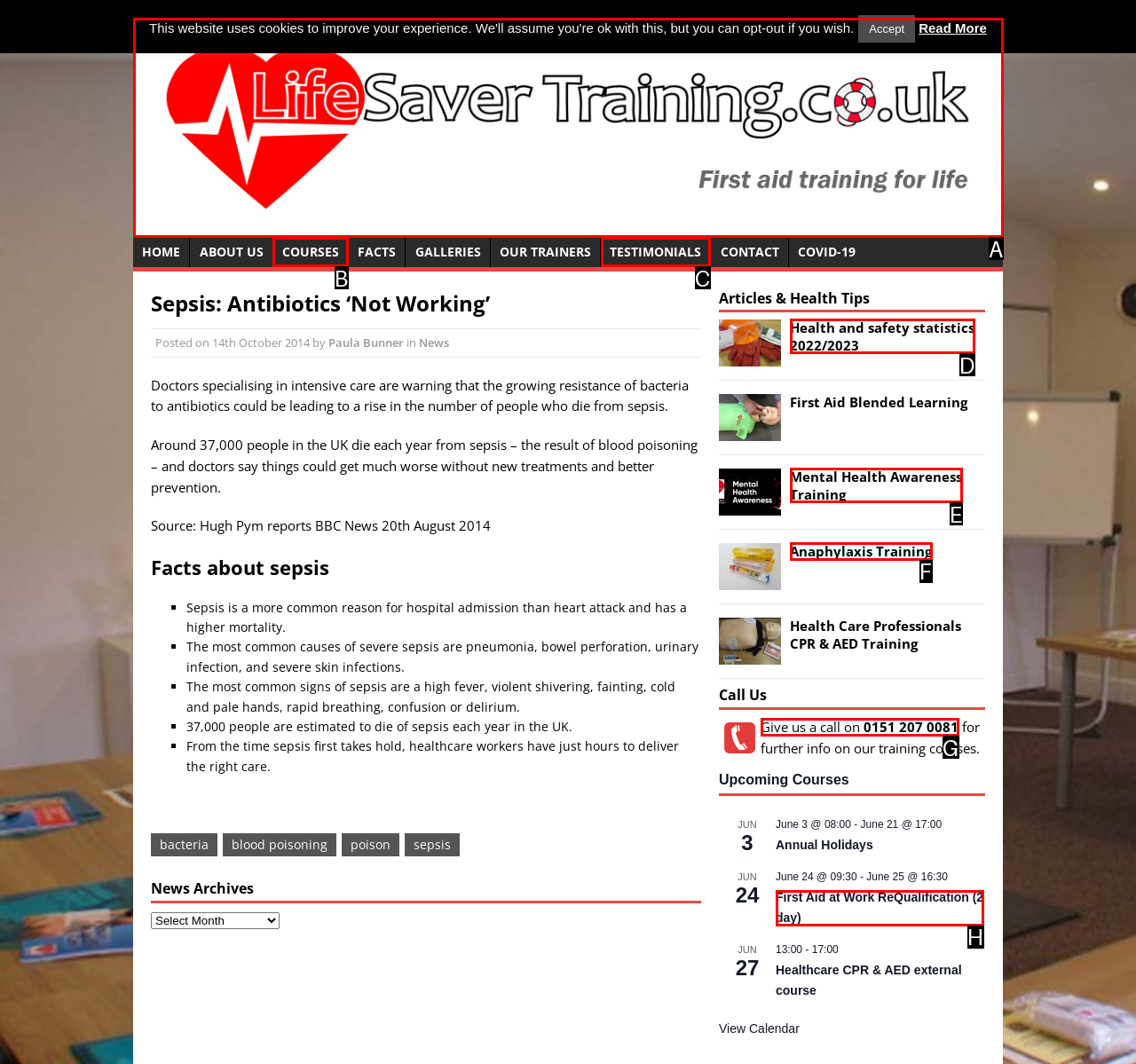Point out the HTML element I should click to achieve the following: Call the phone number for further information Reply with the letter of the selected element.

G